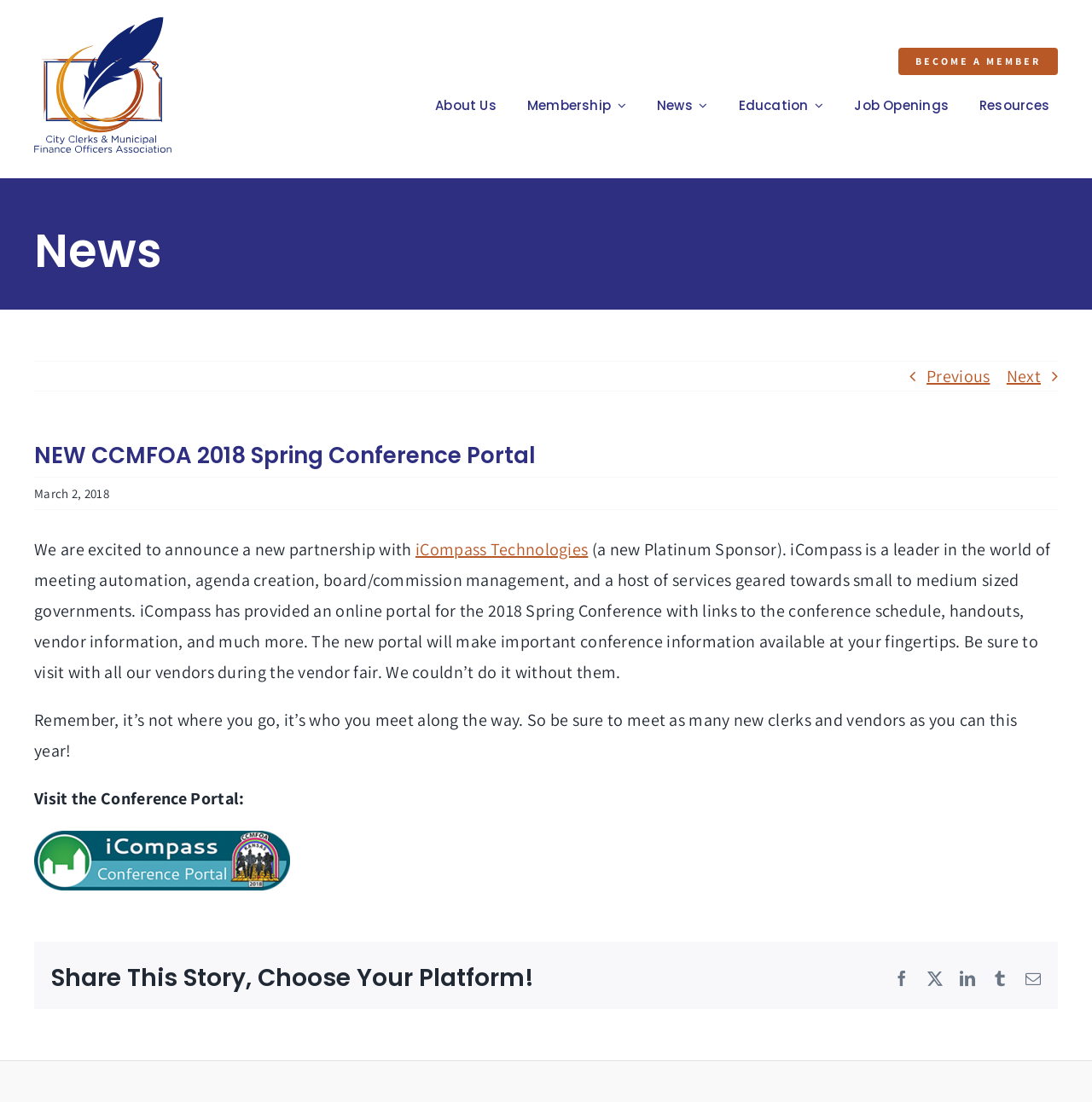Please identify the coordinates of the bounding box that should be clicked to fulfill this instruction: "Go to the About Us page".

[0.391, 0.076, 0.462, 0.115]